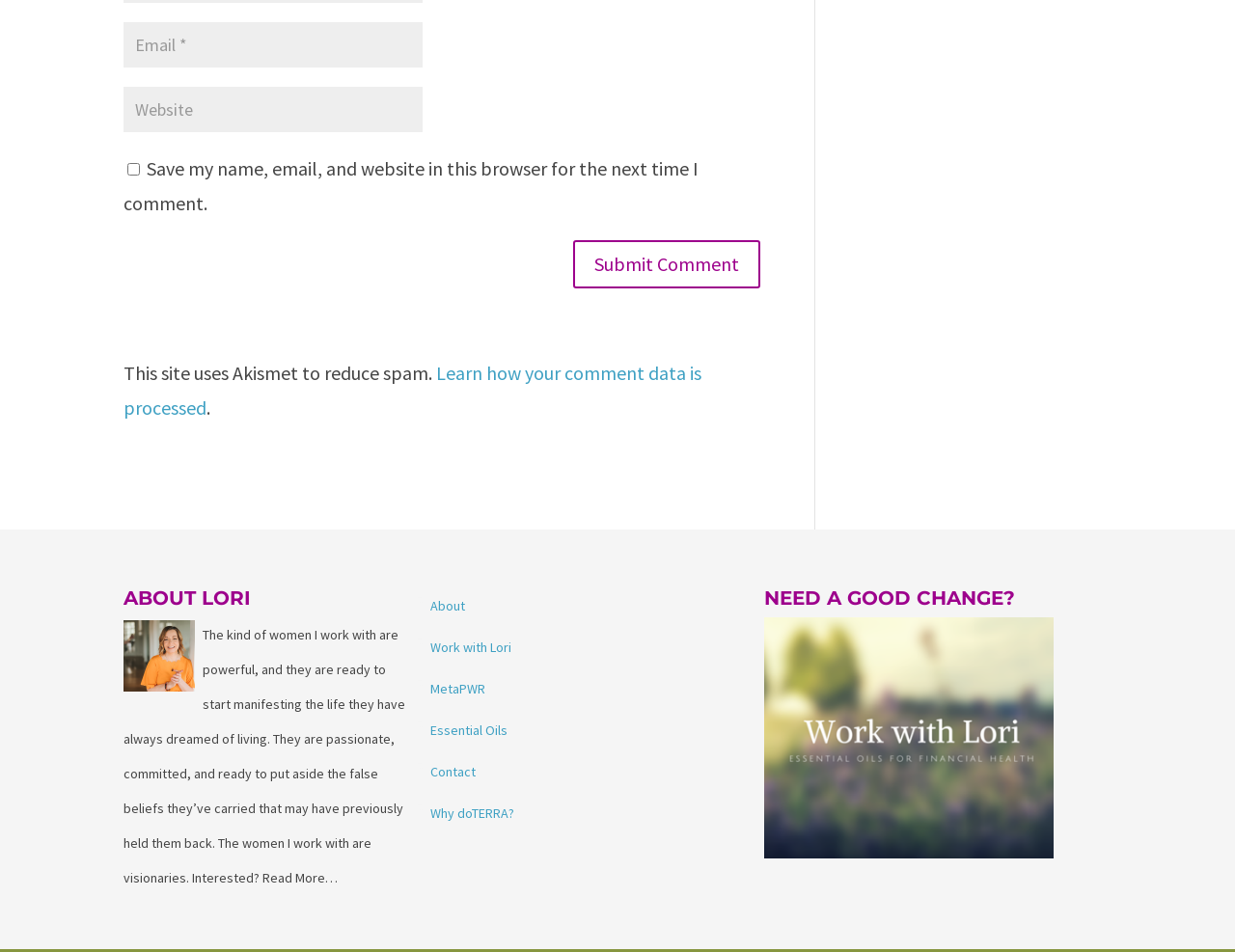Determine the bounding box coordinates of the clickable region to carry out the instruction: "Submit a comment".

[0.464, 0.252, 0.616, 0.303]